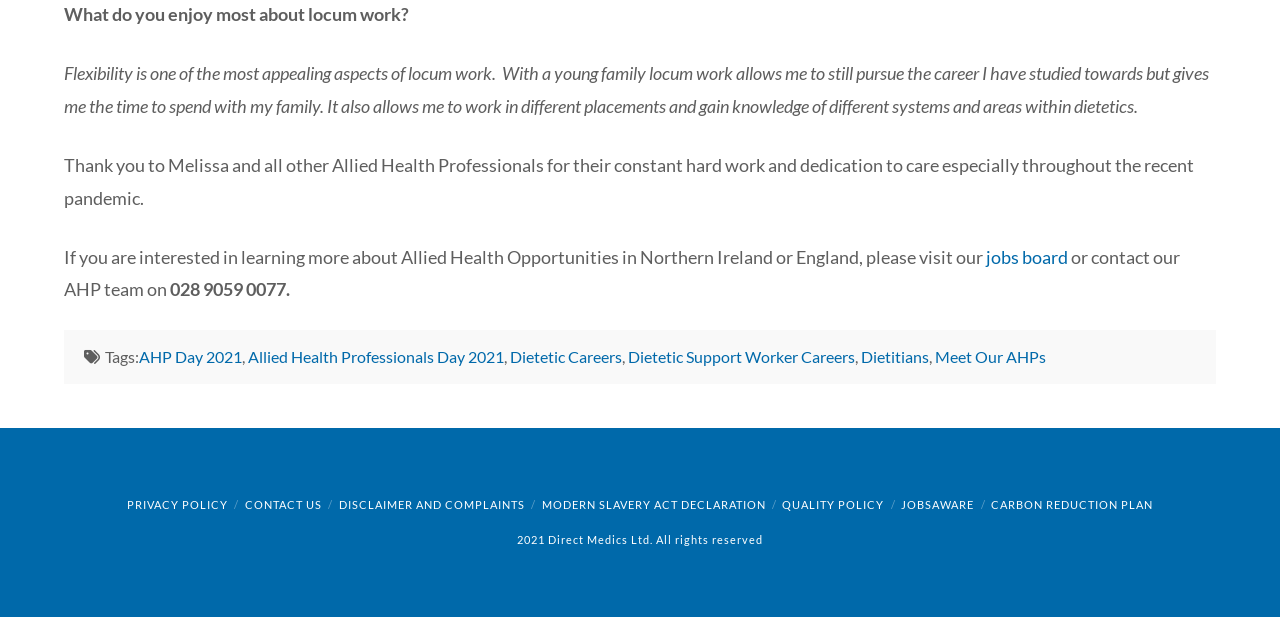Determine the bounding box coordinates of the clickable area required to perform the following instruction: "Contact the AHP team". The coordinates should be represented as four float numbers between 0 and 1: [left, top, right, bottom].

[0.133, 0.451, 0.227, 0.487]